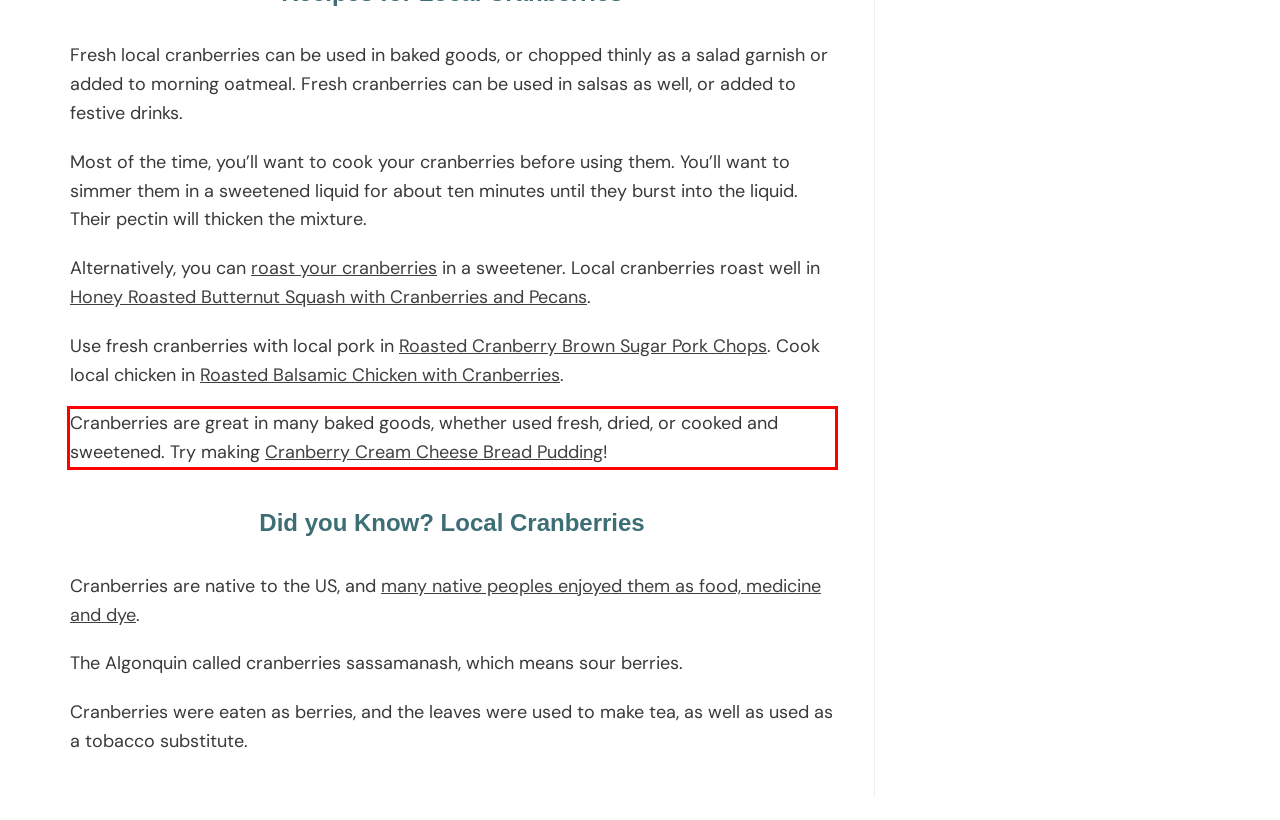Observe the screenshot of the webpage, locate the red bounding box, and extract the text content within it.

Cranberries are great in many baked goods, whether used fresh, dried, or cooked and sweetened. Try making Cranberry Cream Cheese Bread Pudding!